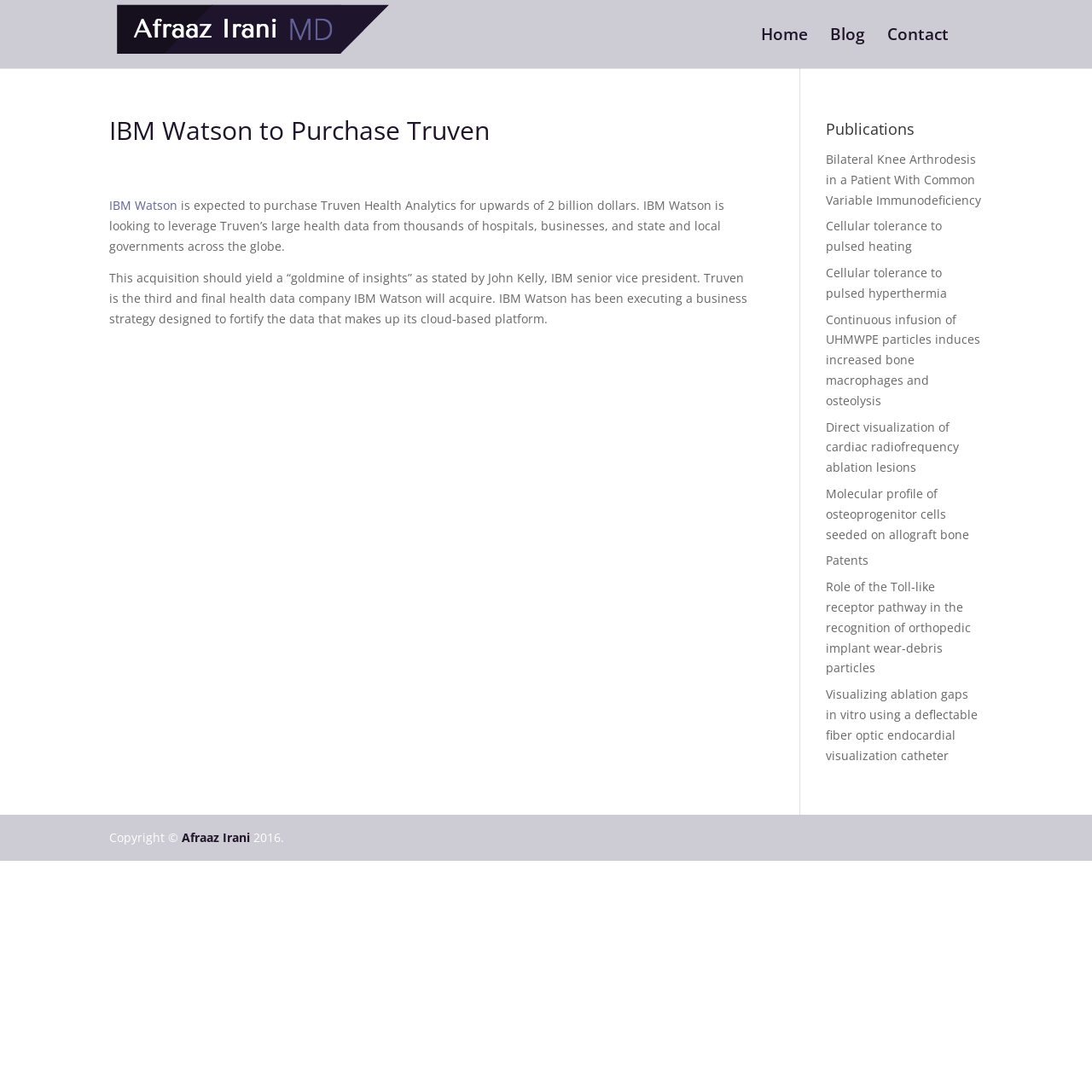What is the name of the company acquiring Truven Health Analytics?
Please give a well-detailed answer to the question.

The answer can be found in the article section of the webpage, where it is stated that 'IBM Watson is expected to purchase Truven Health Analytics for upwards of 2 billion dollars.'